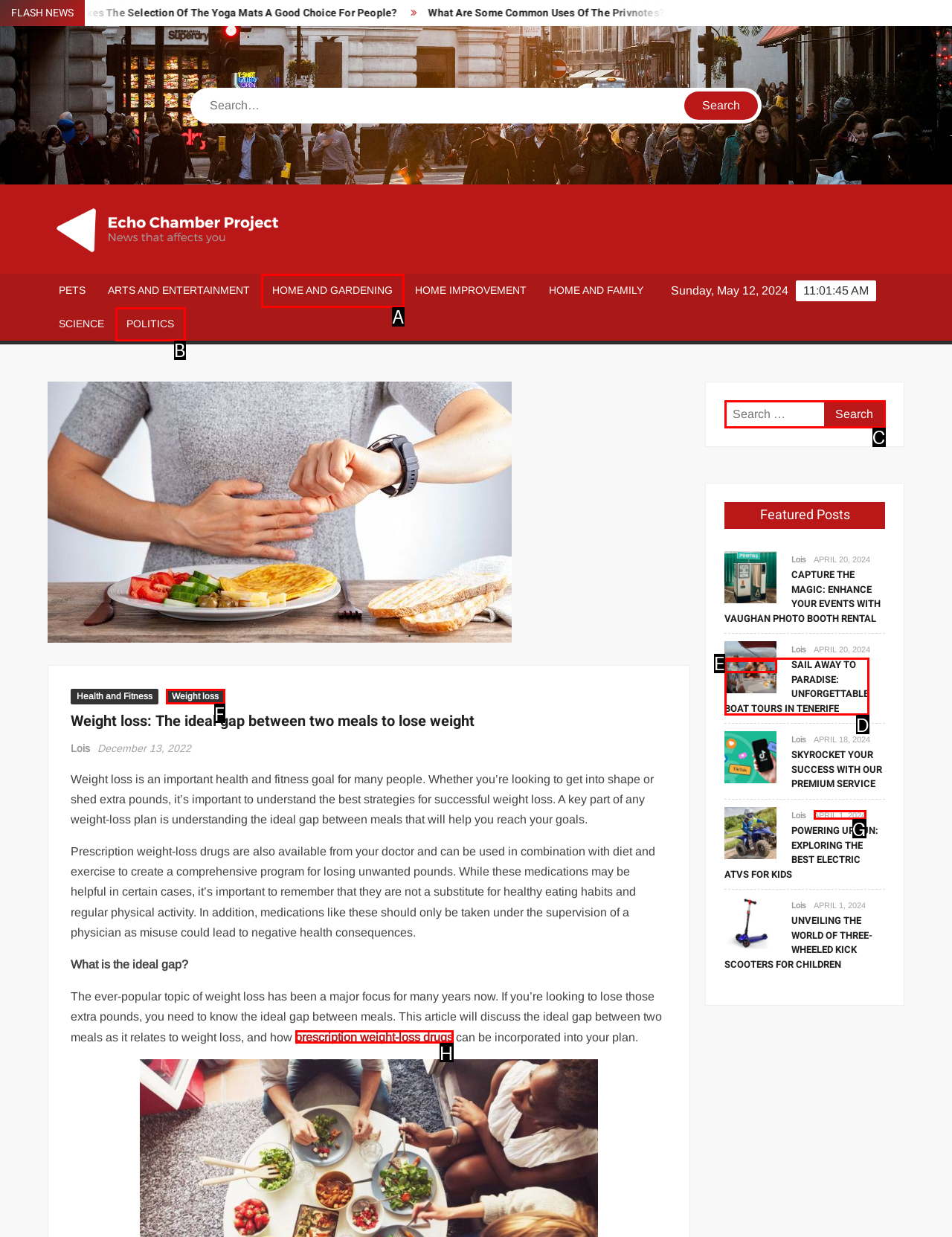Please indicate which HTML element to click in order to fulfill the following task: Search for a specific topic Respond with the letter of the chosen option.

C